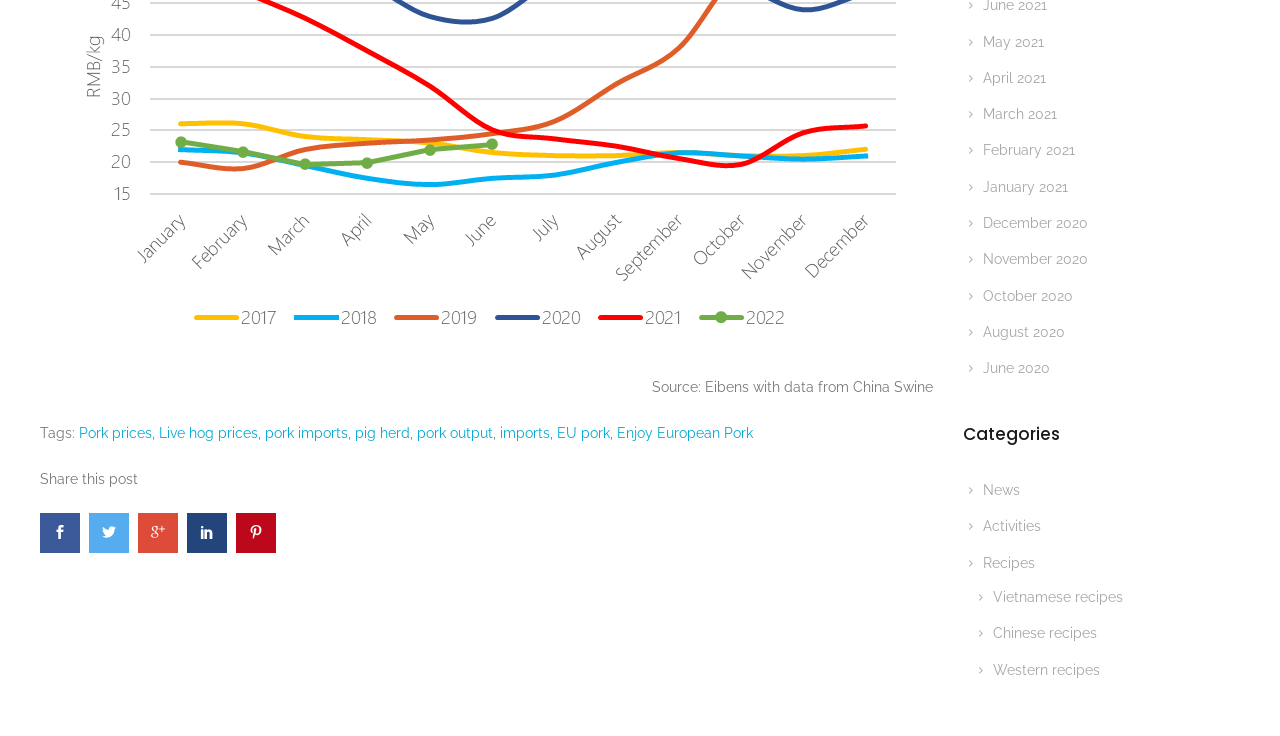Give a one-word or one-phrase response to the question: 
How many types of recipes are listed?

3